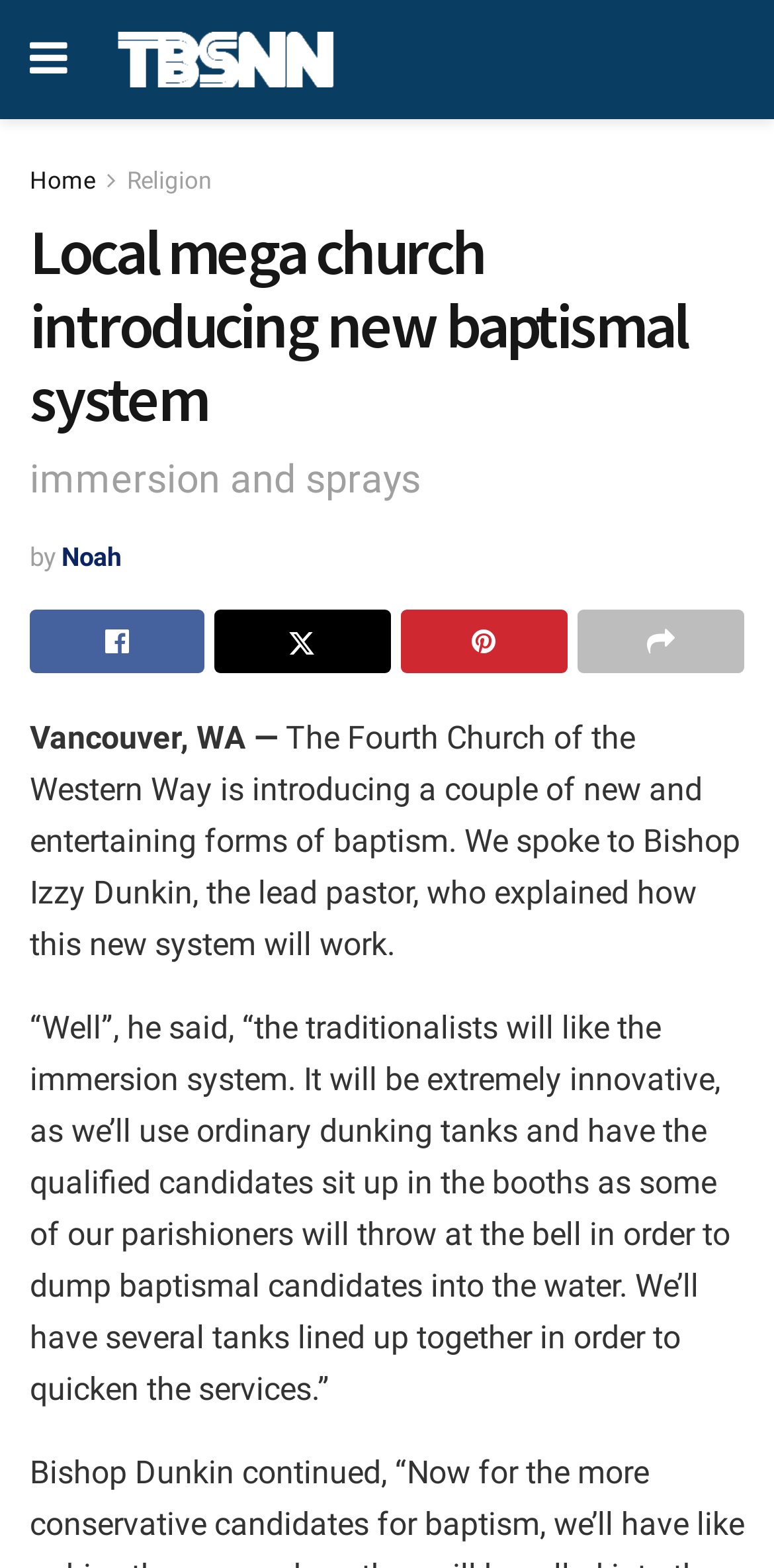Please answer the following question using a single word or phrase: 
What is the name of the church introducing a new baptismal system?

The Fourth Church of the Western Way